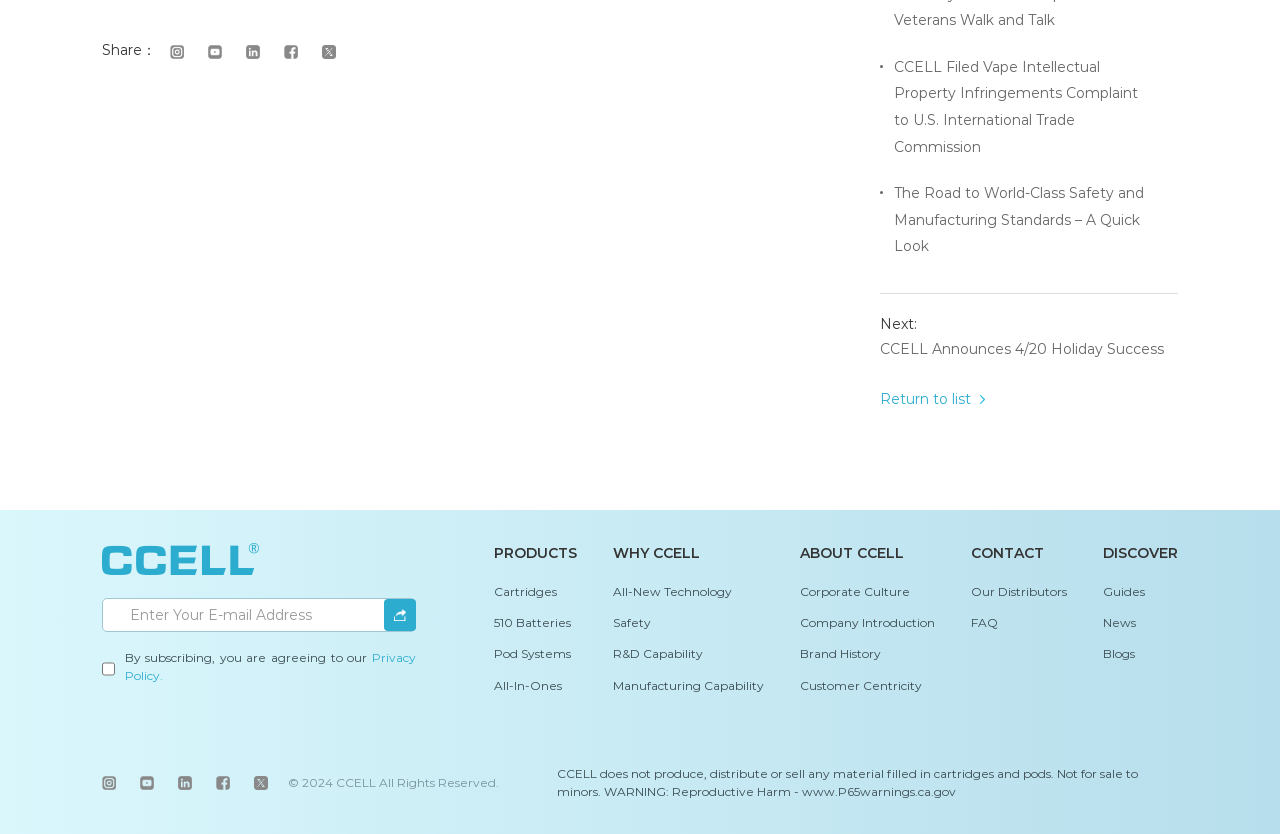What is the warning message at the bottom of the webpage?
Provide a detailed answer to the question, using the image to inform your response.

I read the warning message at the bottom of the webpage which states 'WARNING: Reproductive Harm - www.P65warnings.ca.gov'.